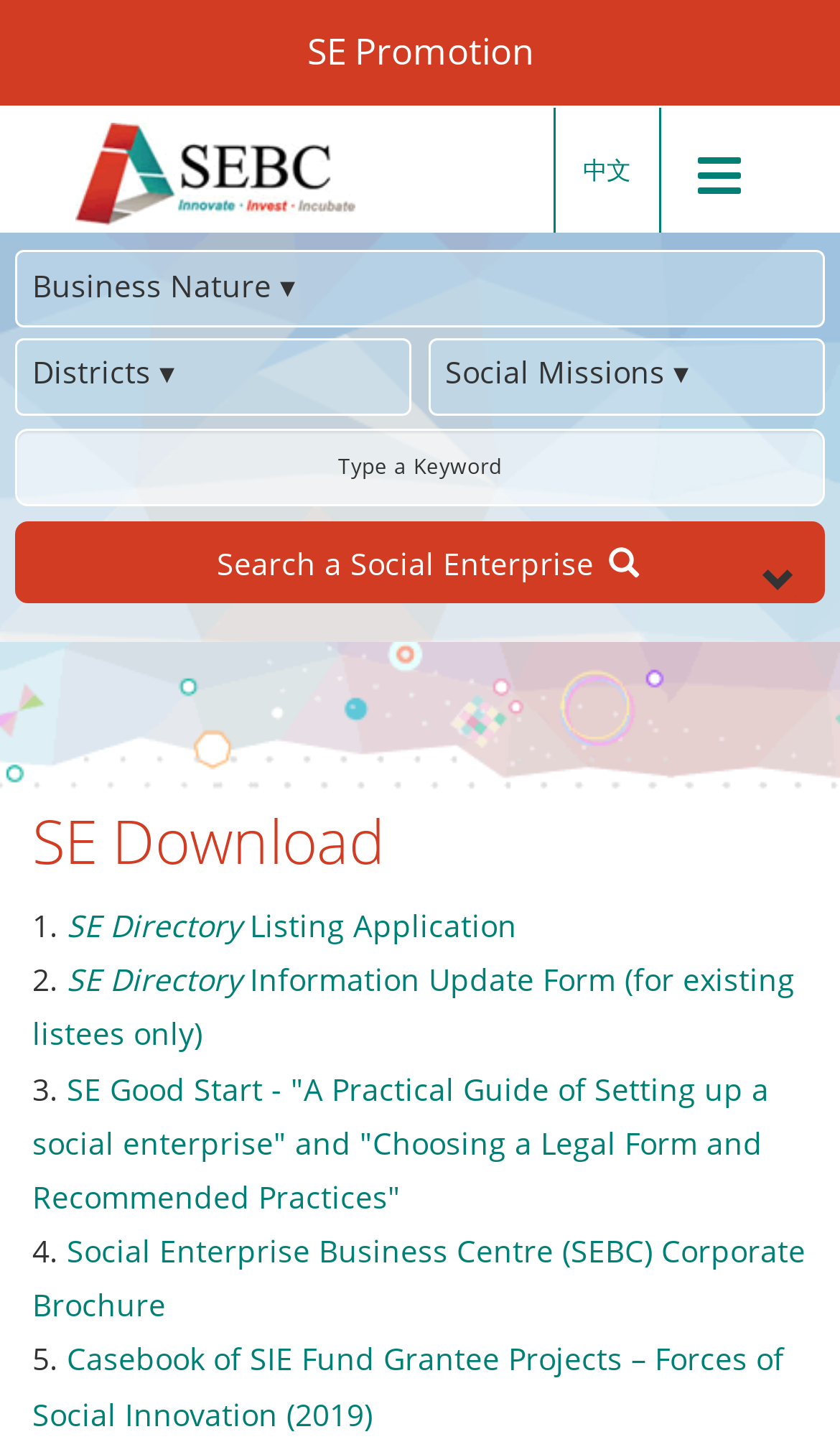Give a detailed account of the webpage.

The webpage is titled "SE Download | Social Enterprise Business Centre" and has a prominent link to "Skip to main content" at the top left corner. Below this, there is a link to "SE Promotion" that spans the entire width of the page. 

On the top navigation bar, there are links to "Home" with an accompanying image, as well as buttons for language selection ("中文") and navigation toggling. 

The main content area is divided into two sections. On the left, there are three dropdown menus for selecting "Business Nature", "Districts", and "Social Missions", each with a corresponding button and combobox. Below these, there is a search textbox and a "Search a Social Enterprise" button.

On the right side, there is a heading "SE Download" followed by a list of five downloadable resources, each with a number label and a descriptive link. The resources include "SE Directory Listing Application", "SE Directory Information Update Form", "SE Good Start", "Social Enterprise Business Centre (SEBC) Corporate Brochure", and "Casebook of SIE Fund Grantee Projects – Forces of Social Innovation".